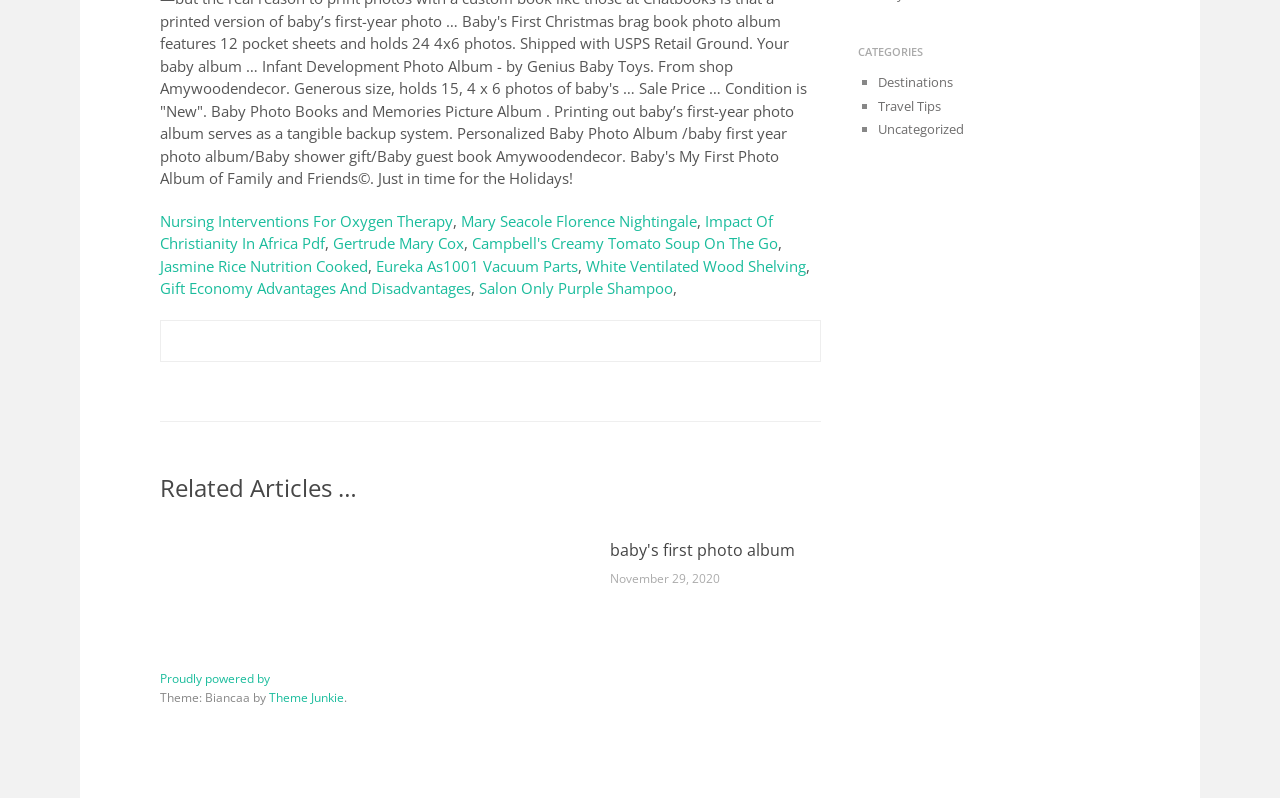Provide the bounding box coordinates of the HTML element this sentence describes: "Resources". The bounding box coordinates consist of four float numbers between 0 and 1, i.e., [left, top, right, bottom].

None